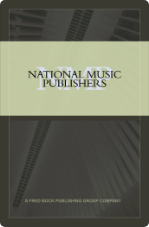What is the affiliation of National Music Publishers?
Please provide a full and detailed response to the question.

The affiliation of National Music Publishers is explicitly stated in the tagline beneath the title, which identifies it as a 'Fred Bock Publishing Group Company', indicating its connection to the larger publishing group.